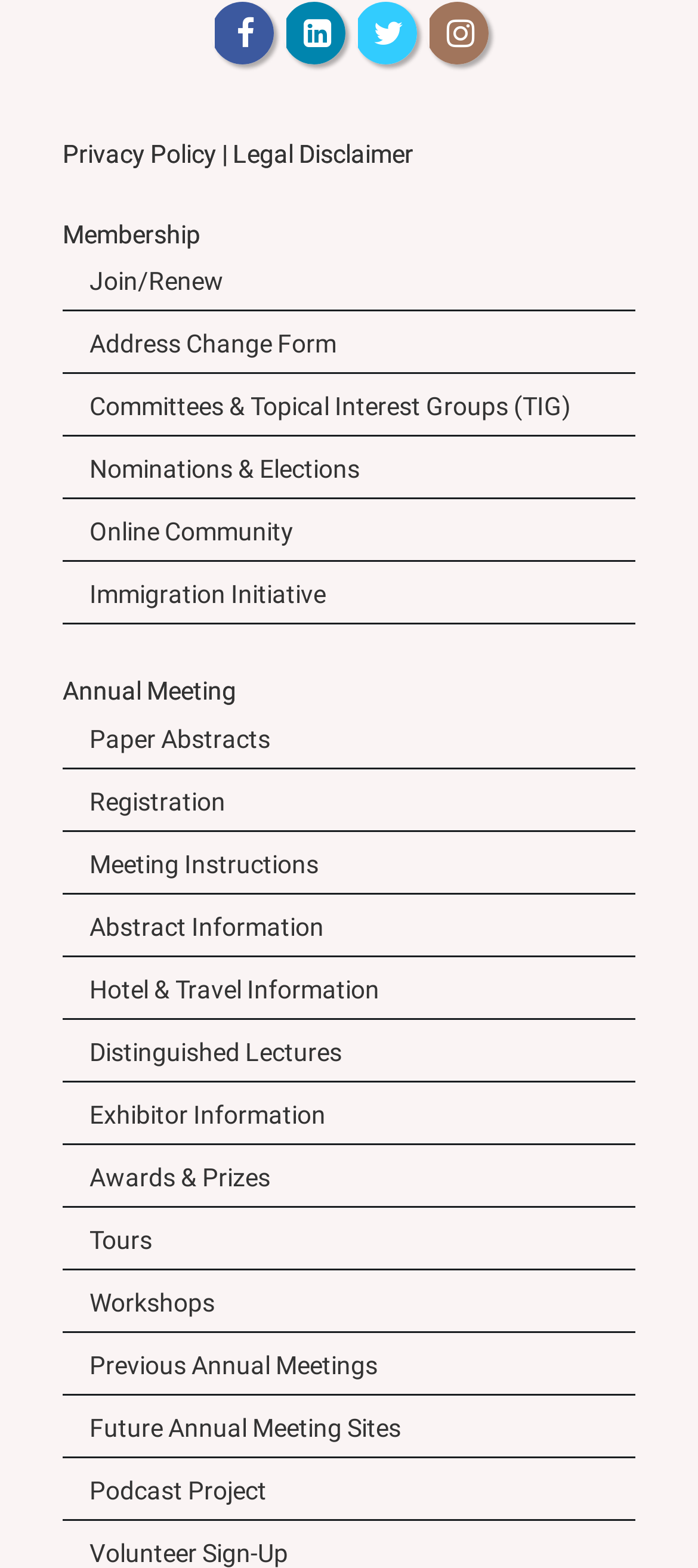Identify the bounding box coordinates of the specific part of the webpage to click to complete this instruction: "Check distinguished lectures".

[0.09, 0.65, 0.91, 0.689]